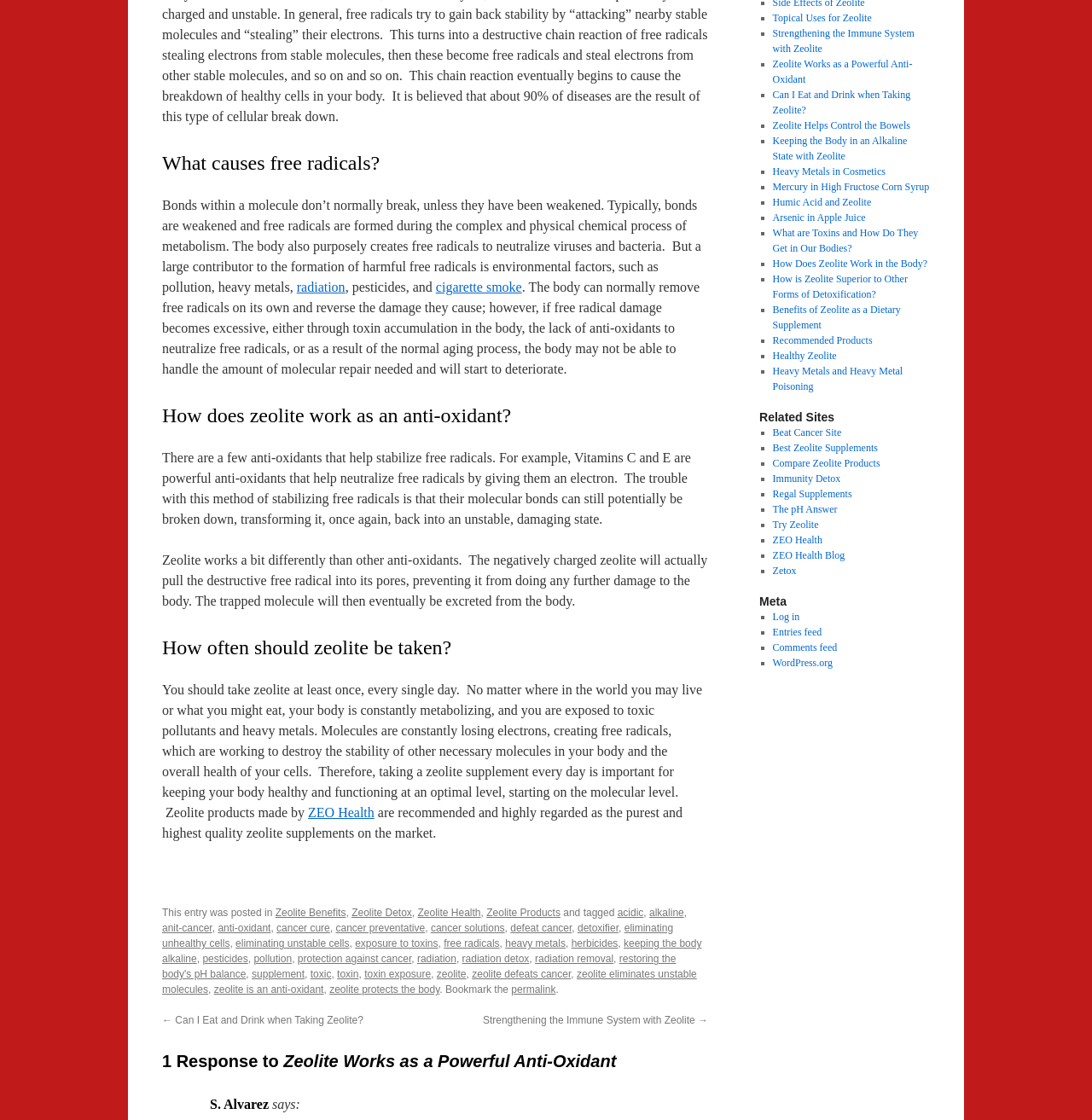Bounding box coordinates are to be given in the format (top-left x, top-left y, bottom-right x, bottom-right y). All values must be floating point numbers between 0 and 1. Provide the bounding box coordinate for the UI element described as: restoring the body's pH balance

[0.148, 0.851, 0.619, 0.875]